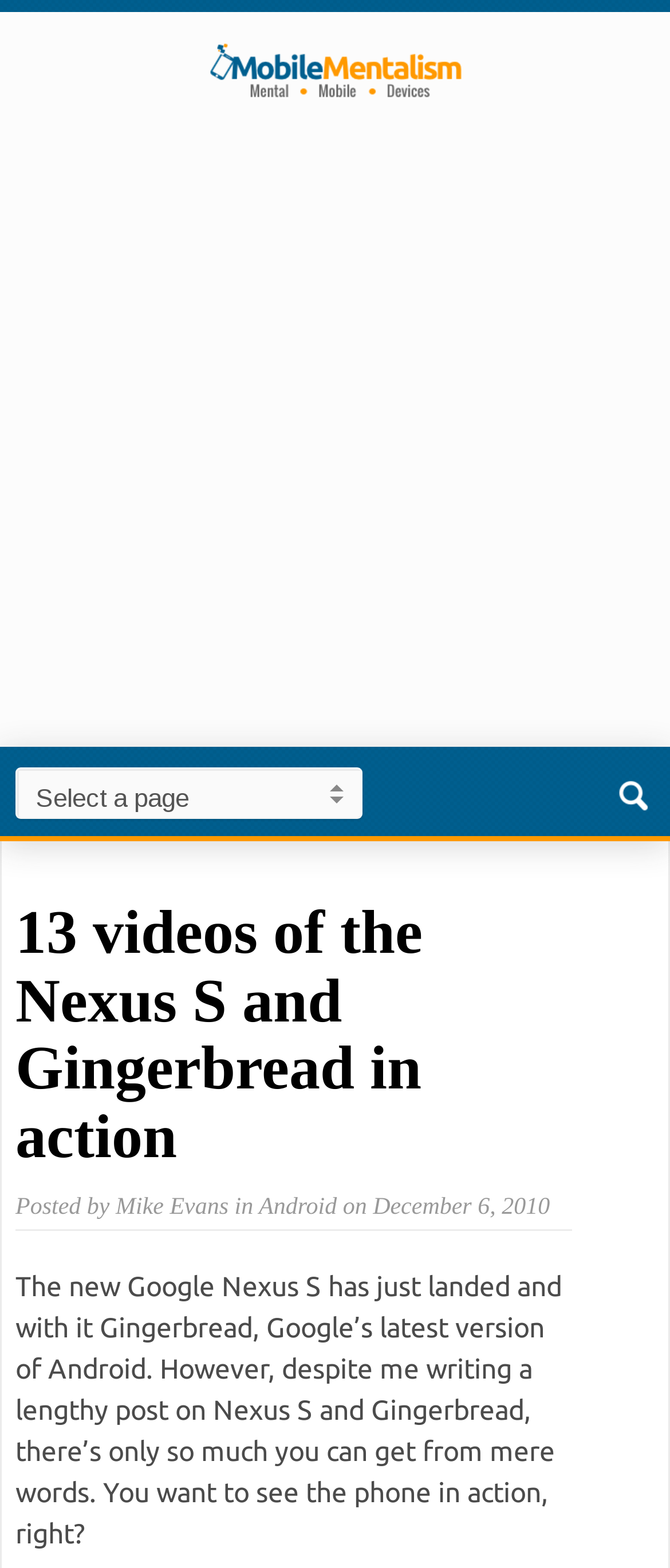Provide an in-depth caption for the elements present on the webpage.

The webpage is about the Google Nexus S and Gingerbread, with a focus on showcasing the phone in action through videos. At the top, there is a link on the left side, and an advertisement iframe that spans the entire width of the page. Below the advertisement, there is a combobox on the left and a button on the right.

The main content of the page is headed by a title "13 videos of the Nexus S and Gingerbread in action" which is also a link. Below the title, there is a section with the author's name "Mike Evans", the category "Android", and the date "December 6, 2010". 

Following this section, there is a paragraph of text that introduces the Nexus S and Gingerbread, and explains that the page will showcase the phone in action through videos. There are no images on the page, but there are 13 videos that are not described in the accessibility tree.